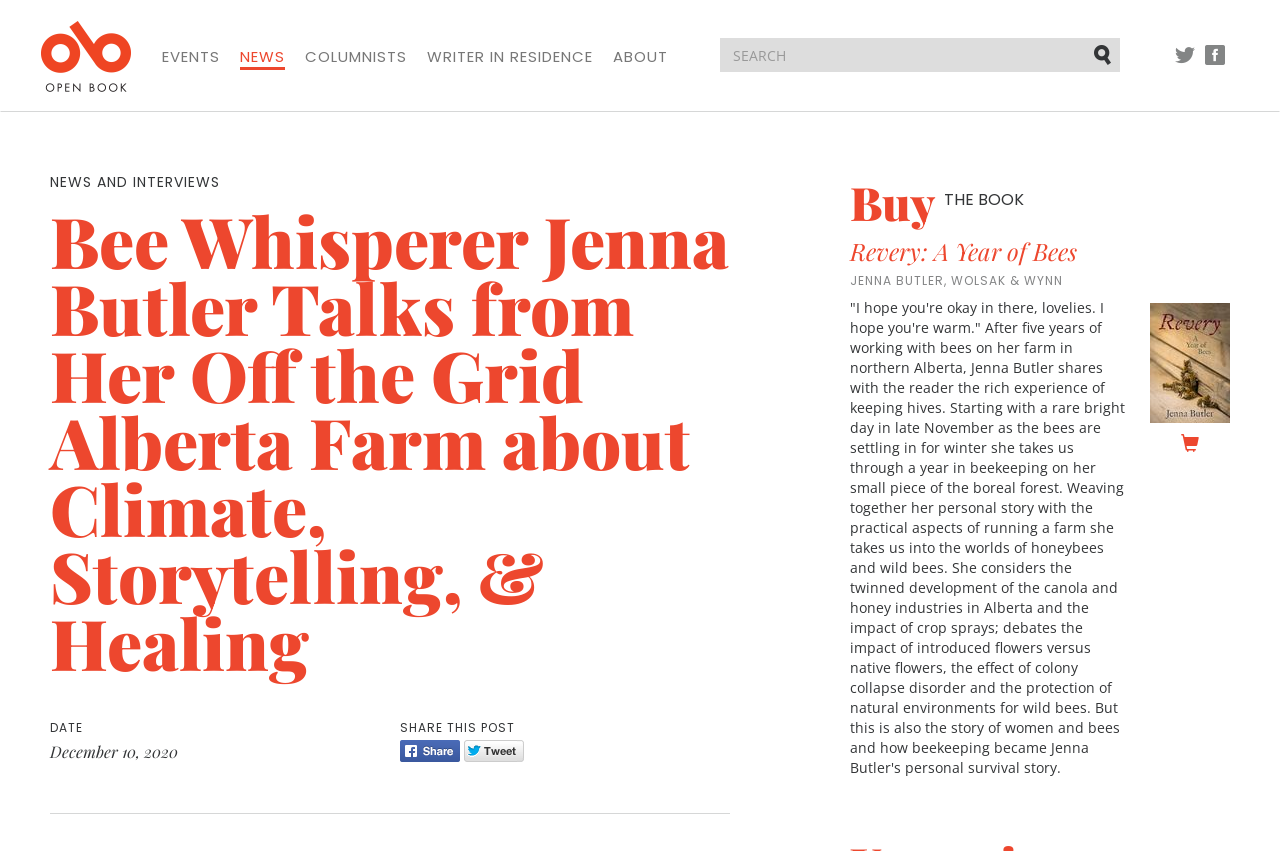Please specify the bounding box coordinates of the clickable region necessary for completing the following instruction: "Buy THE BOOK". The coordinates must consist of four float numbers between 0 and 1, i.e., [left, top, right, bottom].

[0.664, 0.201, 0.8, 0.274]